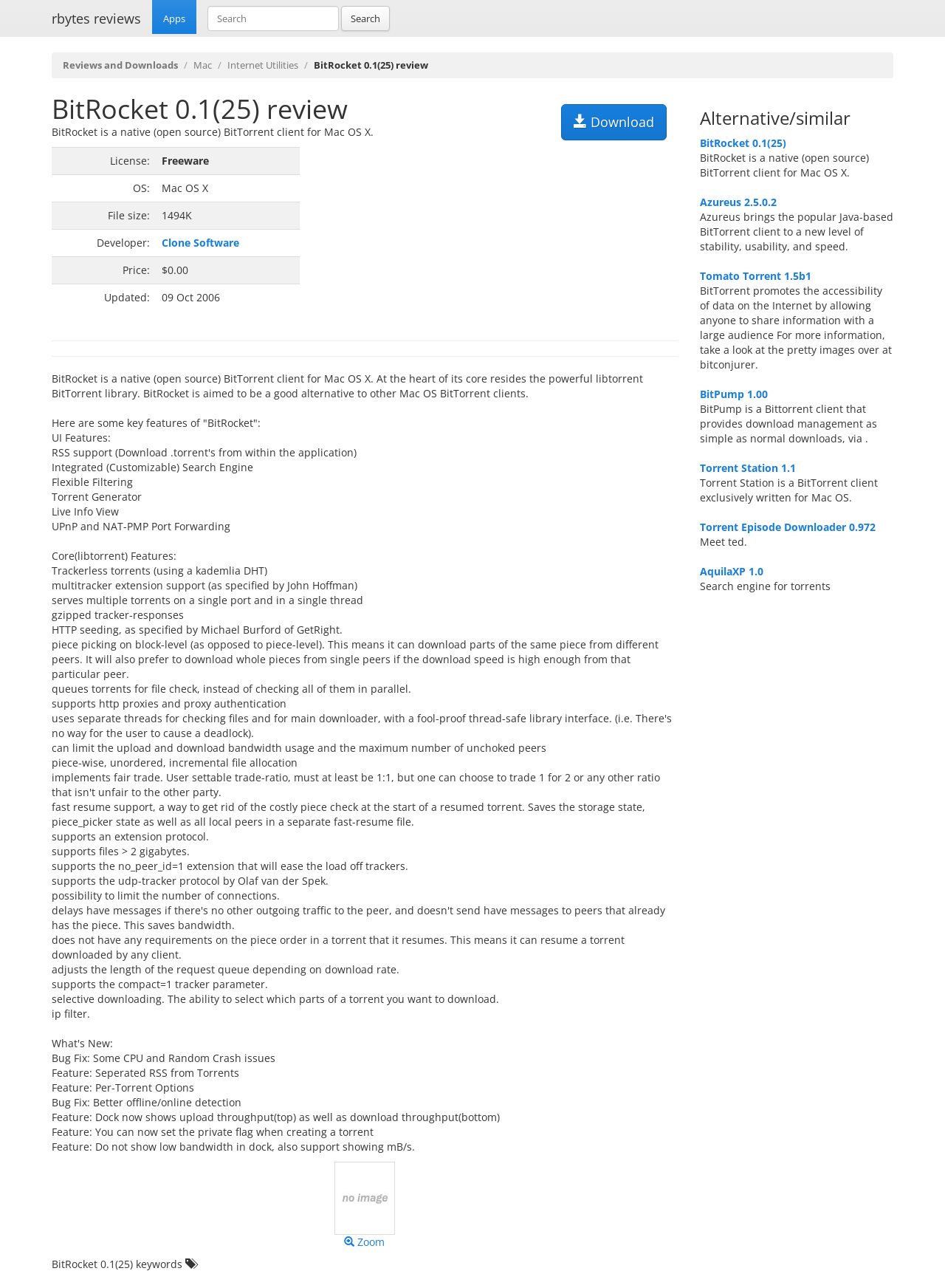Locate the bounding box coordinates of the clickable element to fulfill the following instruction: "Download BitRocket 0.1(25)". Provide the coordinates as four float numbers between 0 and 1 in the format [left, top, right, bottom].

[0.593, 0.081, 0.705, 0.109]